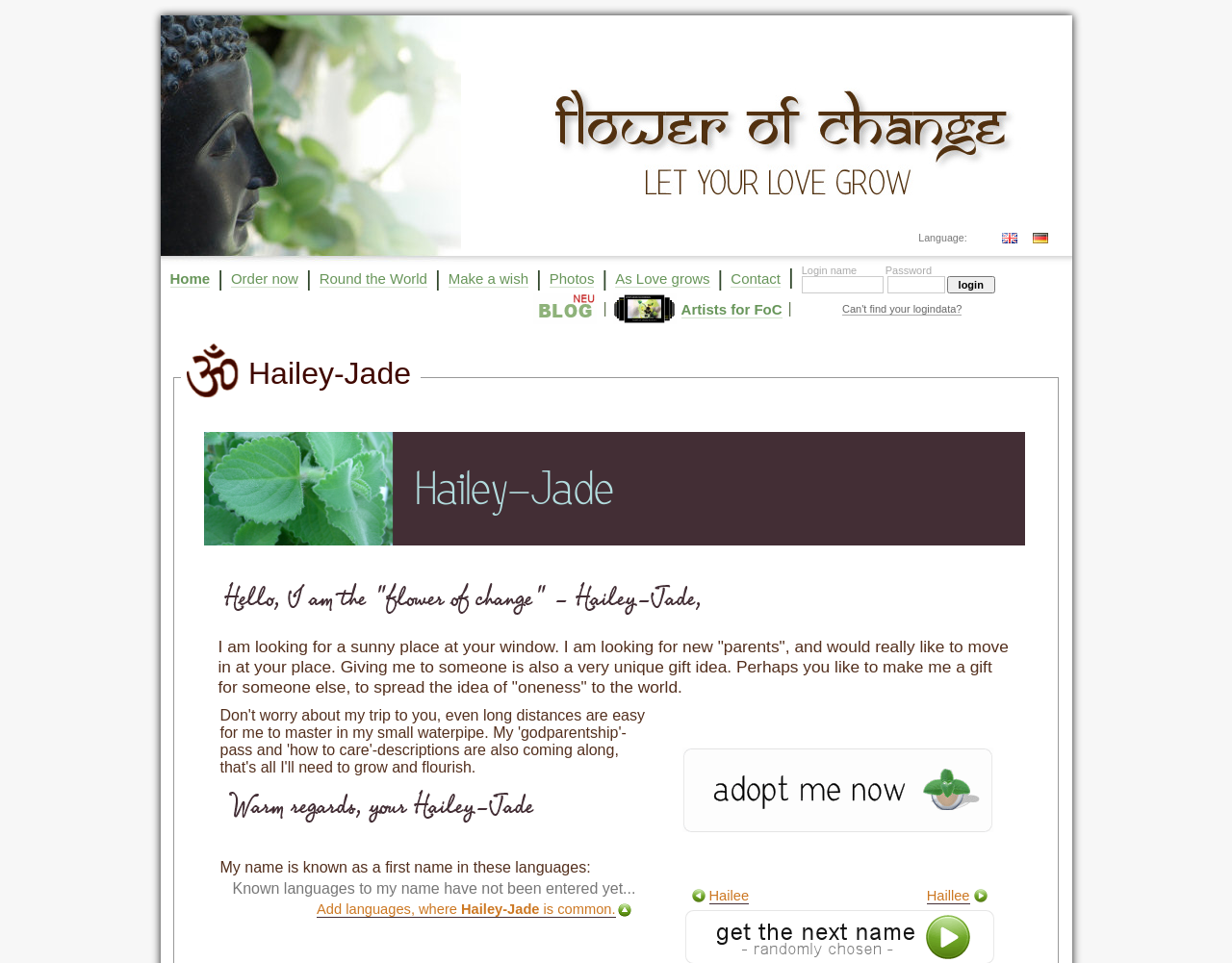Provide an in-depth caption for the webpage.

The webpage is titled "Hailey-Jade at FLOWER of CHANGE - How about telling someone about our exclusive birth gift ideas". At the top, there is a row of five small images, each taking up about 1/5 of the width of the page. Below this row, there is a section with a language selection option, where users can choose between English and German.

On the left side of the page, there is a navigation menu with several links, including "Home", "Order now", "Round the World", "Make a wish", "Photos", "As Love grows", and "Contact". These links are separated by vertical lines.

To the right of the navigation menu, there is a section with a login form, where users can enter their login name and password. Below the login form, there is a link to the official Flower of Change blog, as well as links to "Artists for FoC" and a section that says "Can't find your logindata?".

Throughout the page, there are several images and icons, including a small image next to the language selection option and icons next to some of the links in the navigation menu. The overall layout of the page is organized and easy to navigate, with clear headings and concise text.